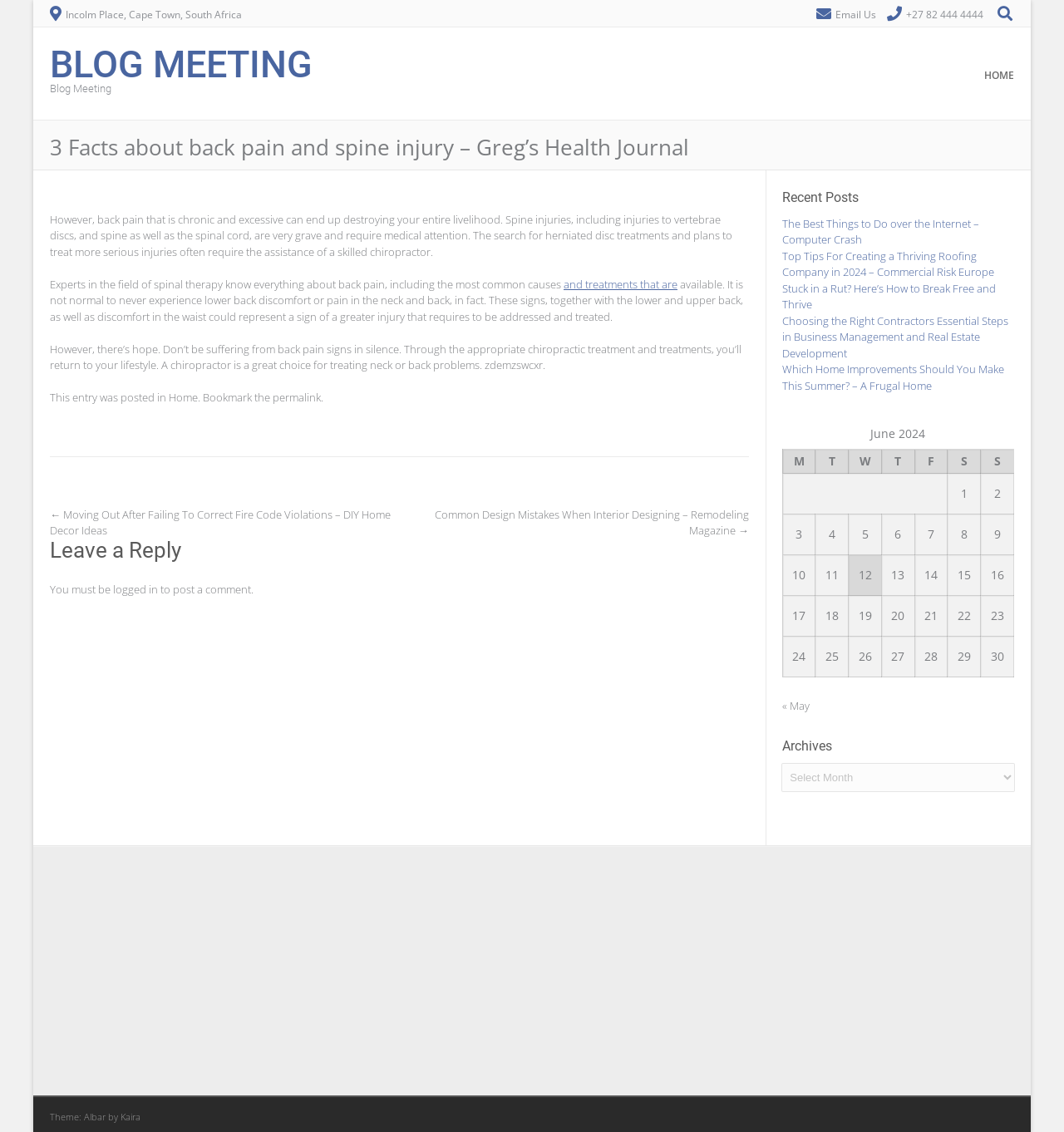Bounding box coordinates should be in the format (top-left x, top-left y, bottom-right x, bottom-right y) and all values should be floating point numbers between 0 and 1. Determine the bounding box coordinate for the UI element described as: value=""

[0.91, 0.068, 0.94, 0.096]